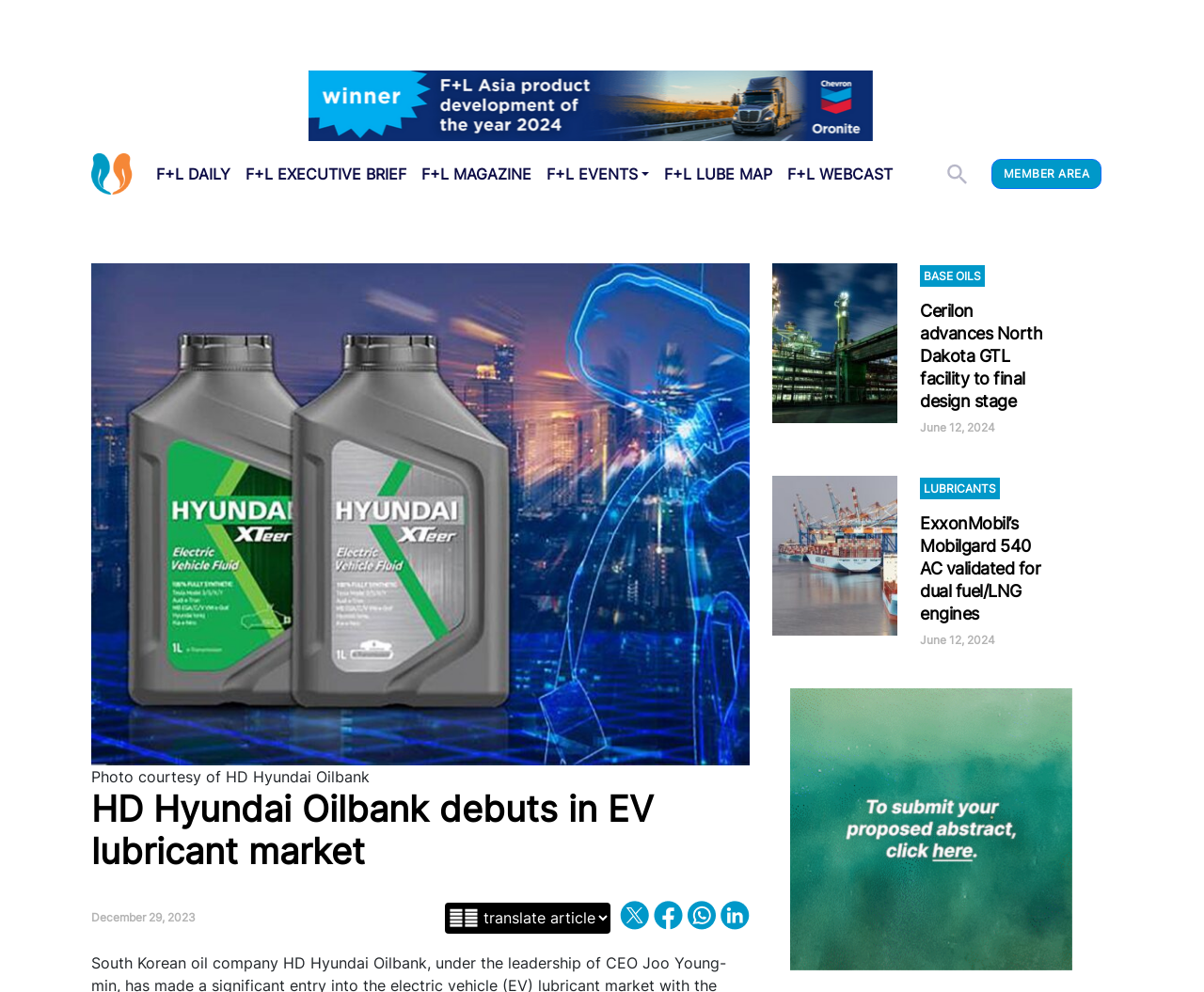Generate a thorough description of the webpage.

The webpage appears to be a news article from F&L Asia, with a focus on the debut of HD Hyundai Oilbank in the electric vehicle lubricant market. 

At the top left, there is a logo of HD Hyundai Oilbank, accompanied by a navigation menu with links to F&L Daily, F&L Executive Brief, F&L Magazine, F&L Events, F&L Lube Map, and F&L Webcast. 

To the right of the navigation menu, there is a button and a link to the Member Area. 

Below the navigation menu, there is a large image with a caption "Photo courtesy of HD Hyundai Oilbank" and a heading that reads "HD Hyundai Oilbank debuts in EV lubricant market". 

On the right side of the image, there is a link to the date "December 29, 2023", and below it, there are social media links to Twitter, Facebook, and Whatsapp, each accompanied by an icon. 

Further down the page, there is a combobox and a series of news articles, each with an image, a heading, and a link to the article. The articles are arranged in a column, with the most recent one at the top. The articles are about Cerilon advancing a GTL facility to final design stage, and ExxonMobil's Mobilgard 540 AC being validated for dual fuel/LNG engines. Each article has a link to the date it was published, "June 12, 2024". 

At the bottom of the page, there is a link and an image, but they do not appear to be related to the main content of the page.